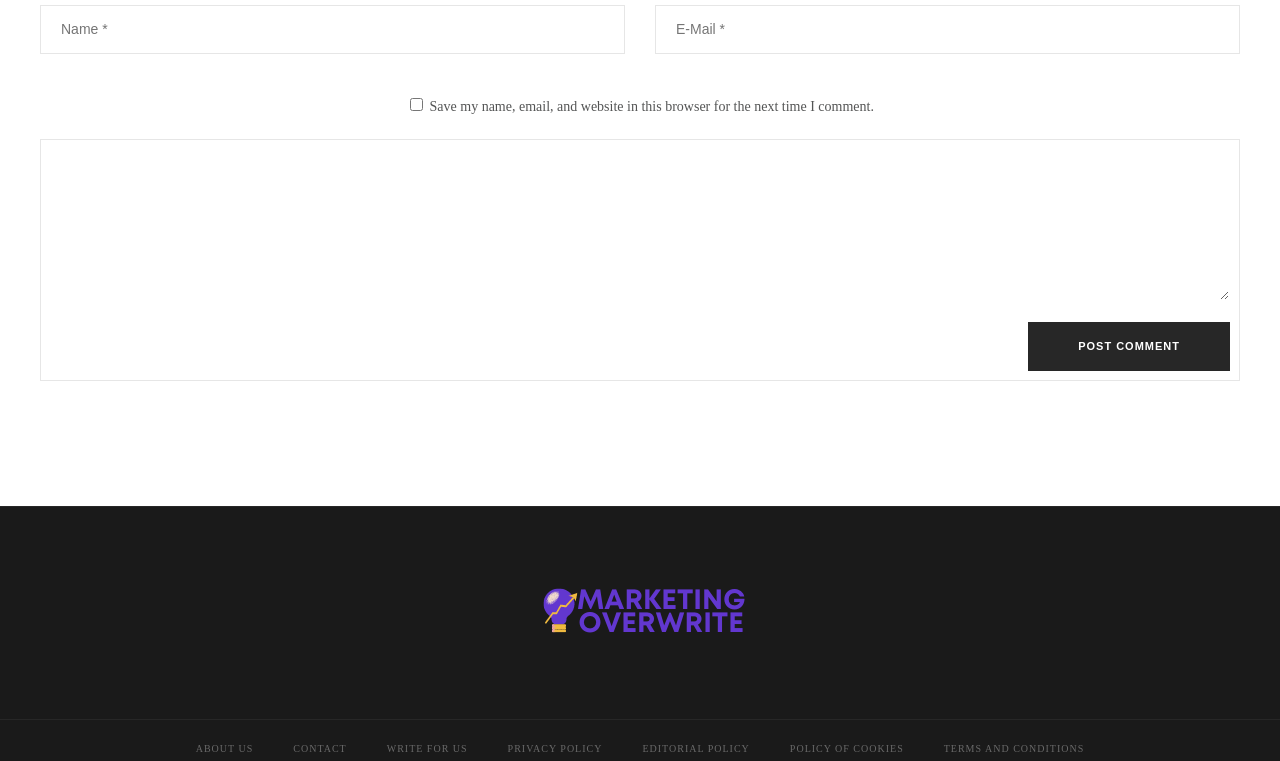Reply to the question with a single word or phrase:
How many textboxes are there?

4